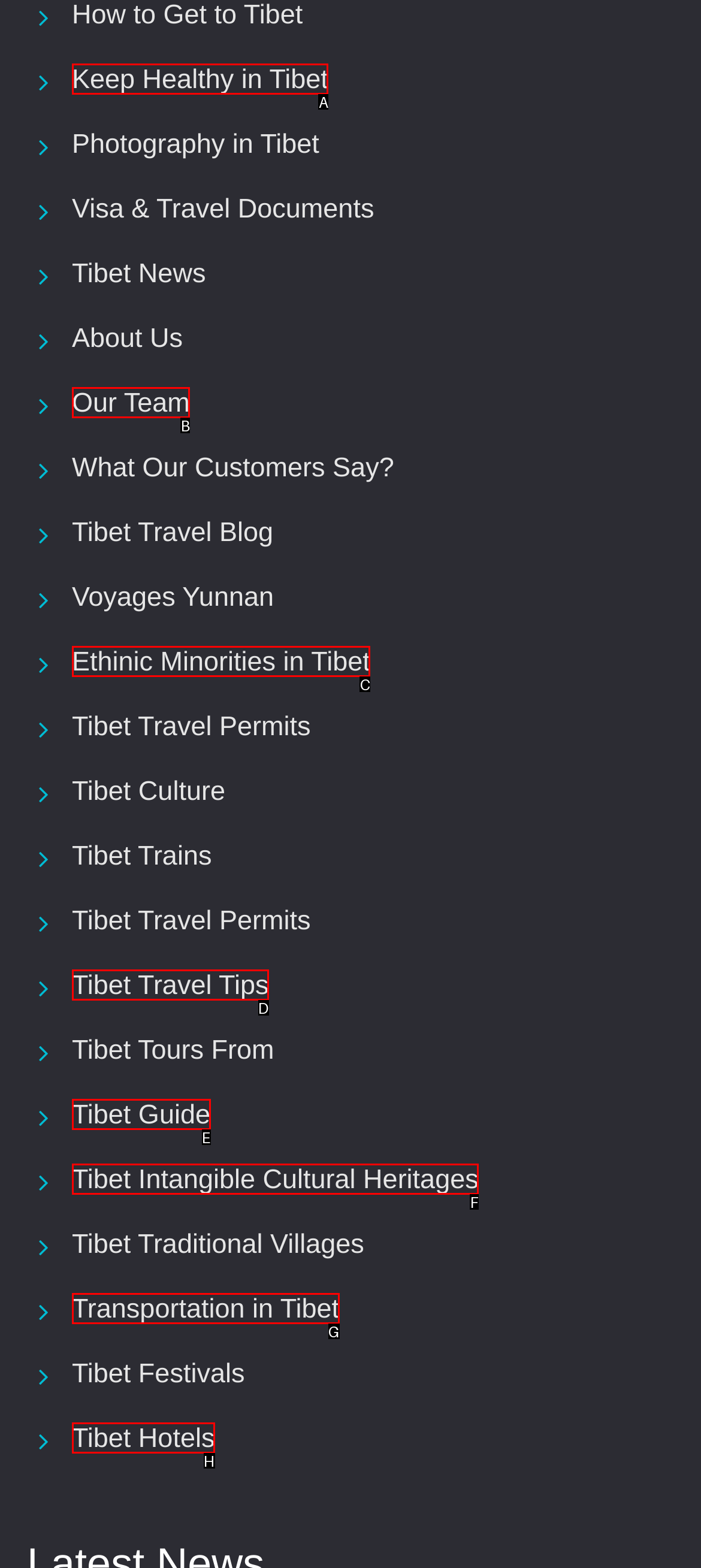Which option aligns with the description: Tibet Guide? Respond by selecting the correct letter.

E